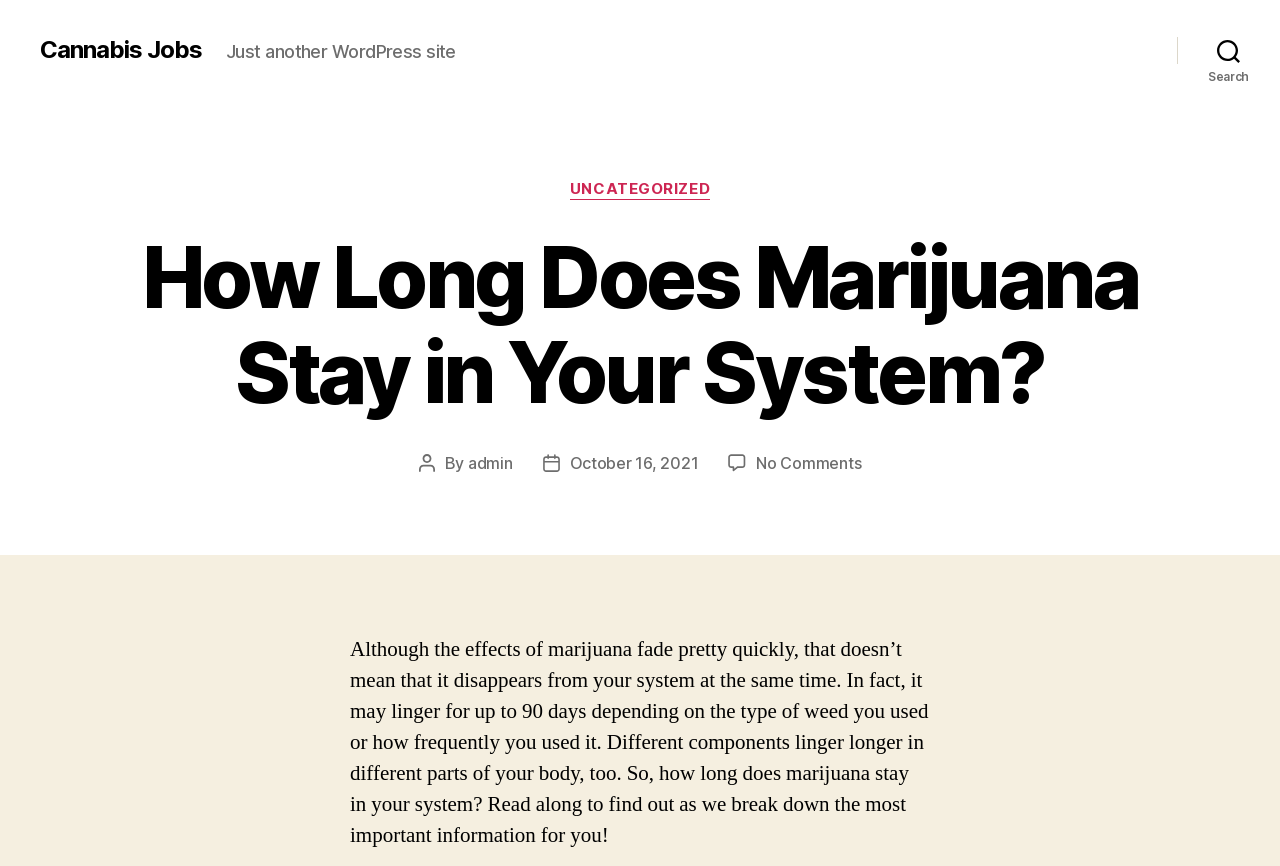Based on the element description: "Cannabis Jobs", identify the bounding box coordinates for this UI element. The coordinates must be four float numbers between 0 and 1, listed as [left, top, right, bottom].

[0.031, 0.044, 0.158, 0.072]